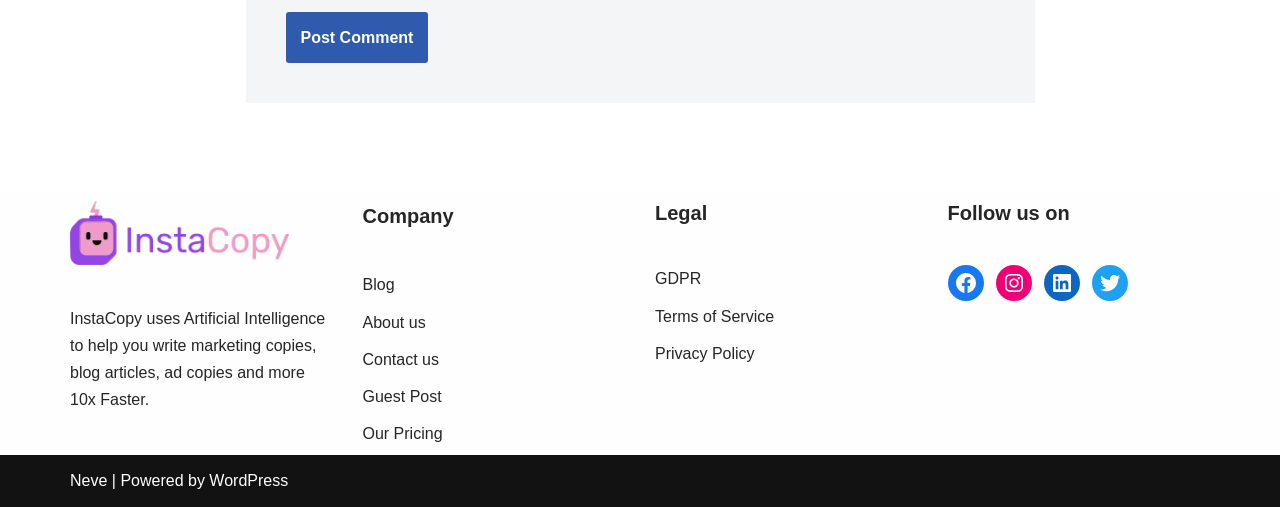Given the webpage screenshot, identify the bounding box of the UI element that matches this description: "Instagram".

[0.778, 0.524, 0.806, 0.595]